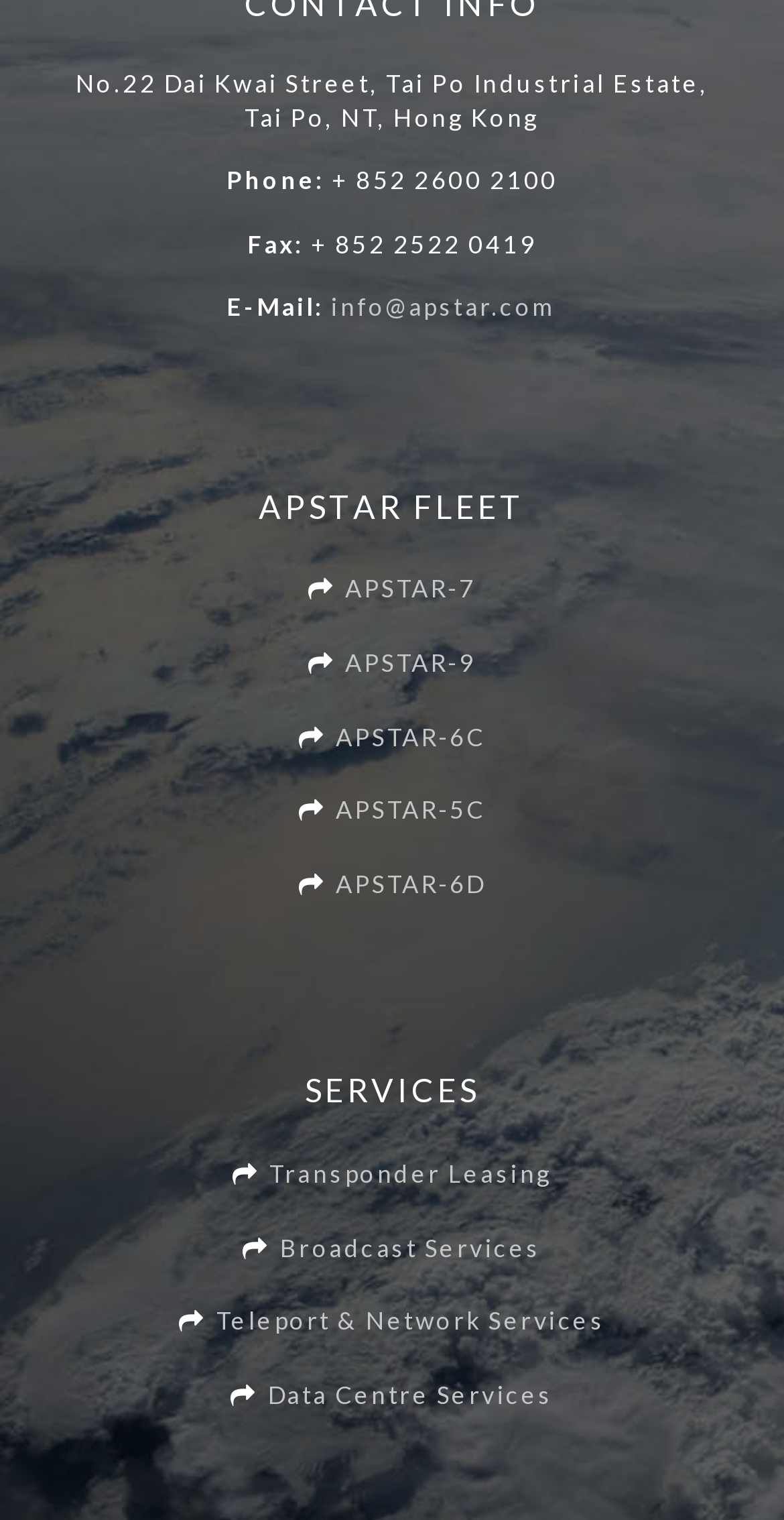What is the address of APSTAR?
Using the image, answer in one word or phrase.

No.22 Dai Kwai Street, Tai Po Industrial Estate, Tai Po, NT, Hong Kong